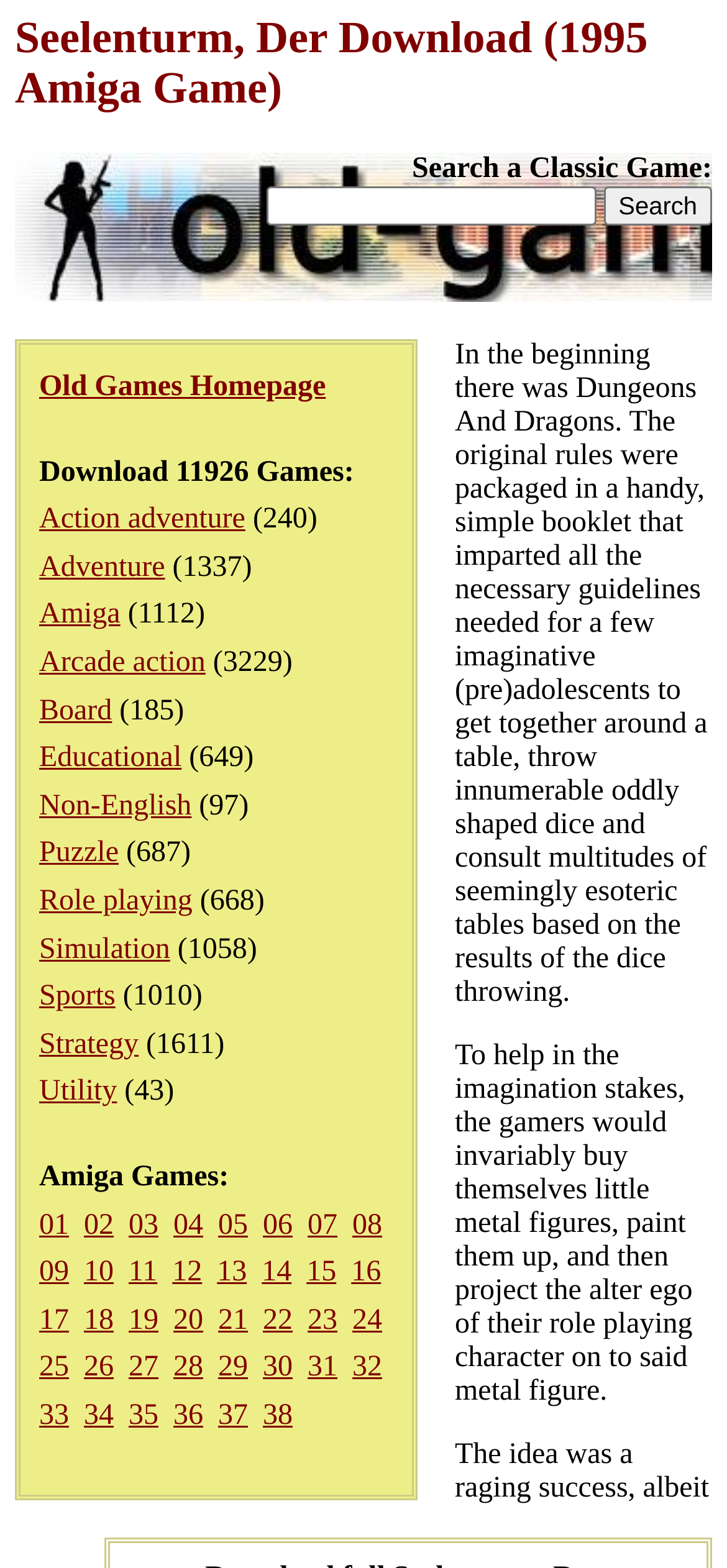Show the bounding box coordinates for the element that needs to be clicked to execute the following instruction: "Go to Old Games Homepage". Provide the coordinates in the form of four float numbers between 0 and 1, i.e., [left, top, right, bottom].

[0.054, 0.237, 0.448, 0.257]